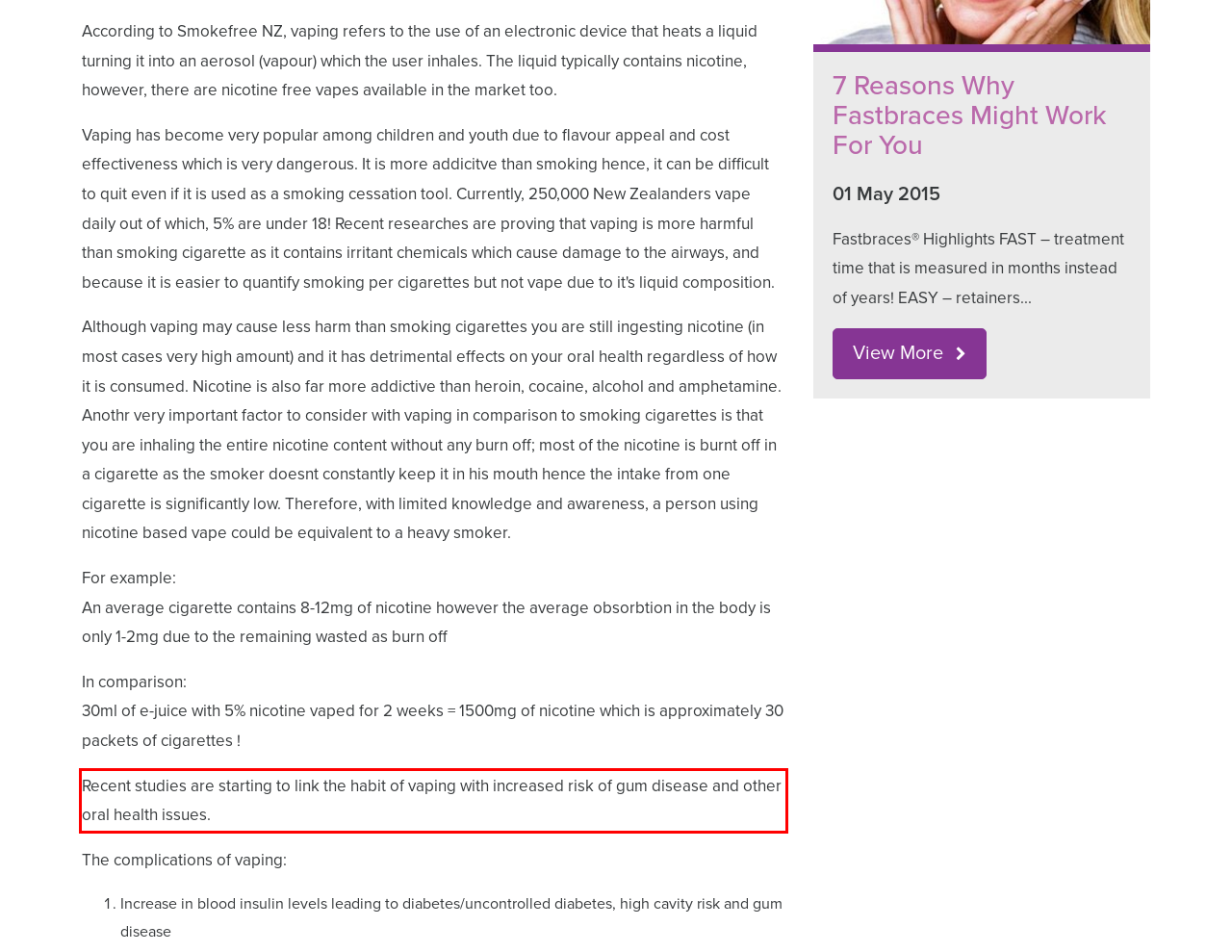Perform OCR on the text inside the red-bordered box in the provided screenshot and output the content.

Recent studies are starting to link the habit of vaping with increased risk of gum disease and other oral health issues.